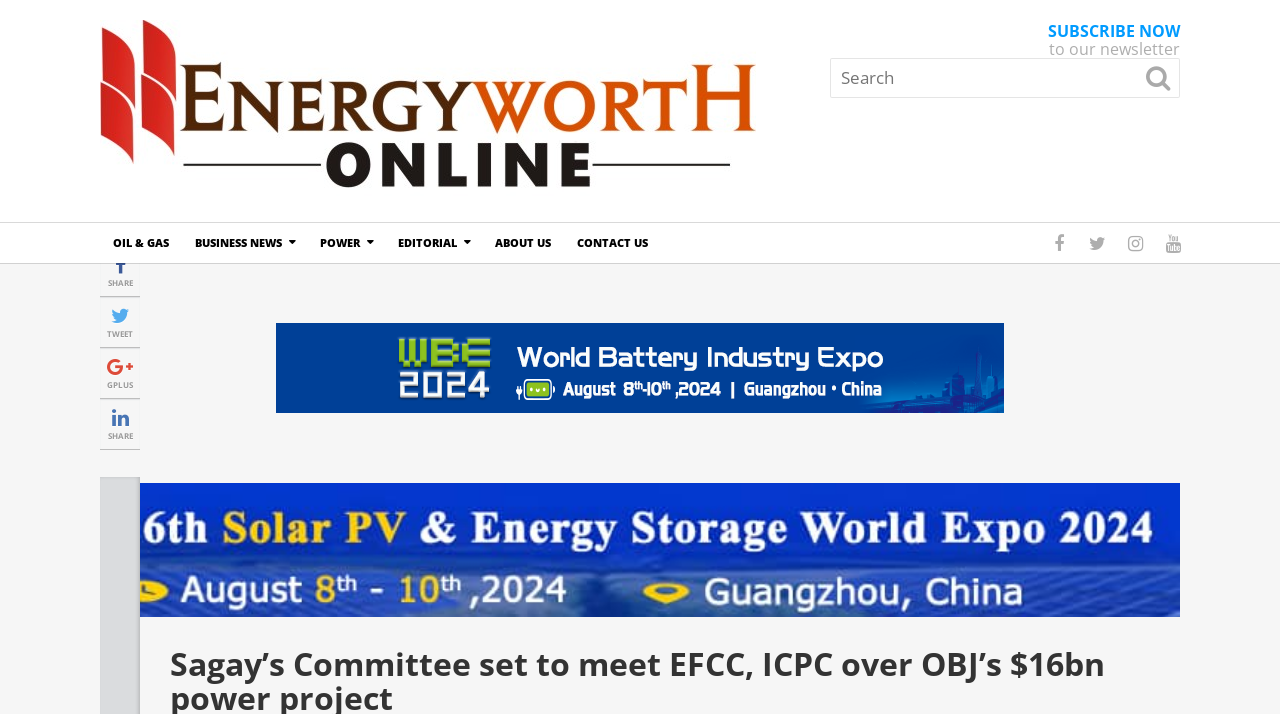Give a concise answer using only one word or phrase for this question:
What is the category of the news article?

POWER